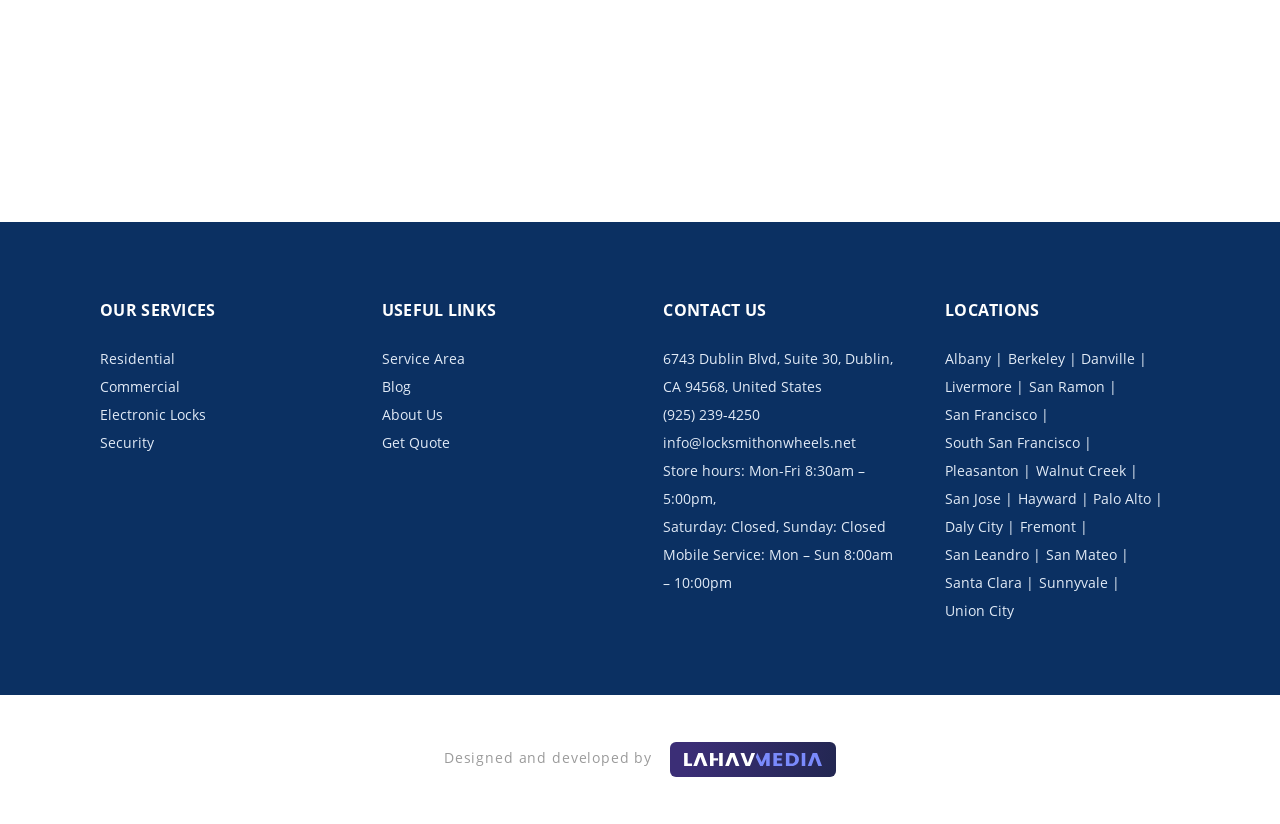Utilize the details in the image to thoroughly answer the following question: What are the locations served by the locksmith company?

The webpage has a section titled 'LOCATIONS' which lists multiple locations in California, including Albany, Berkeley, Danville, and others, indicating that the locksmith company serves these areas.